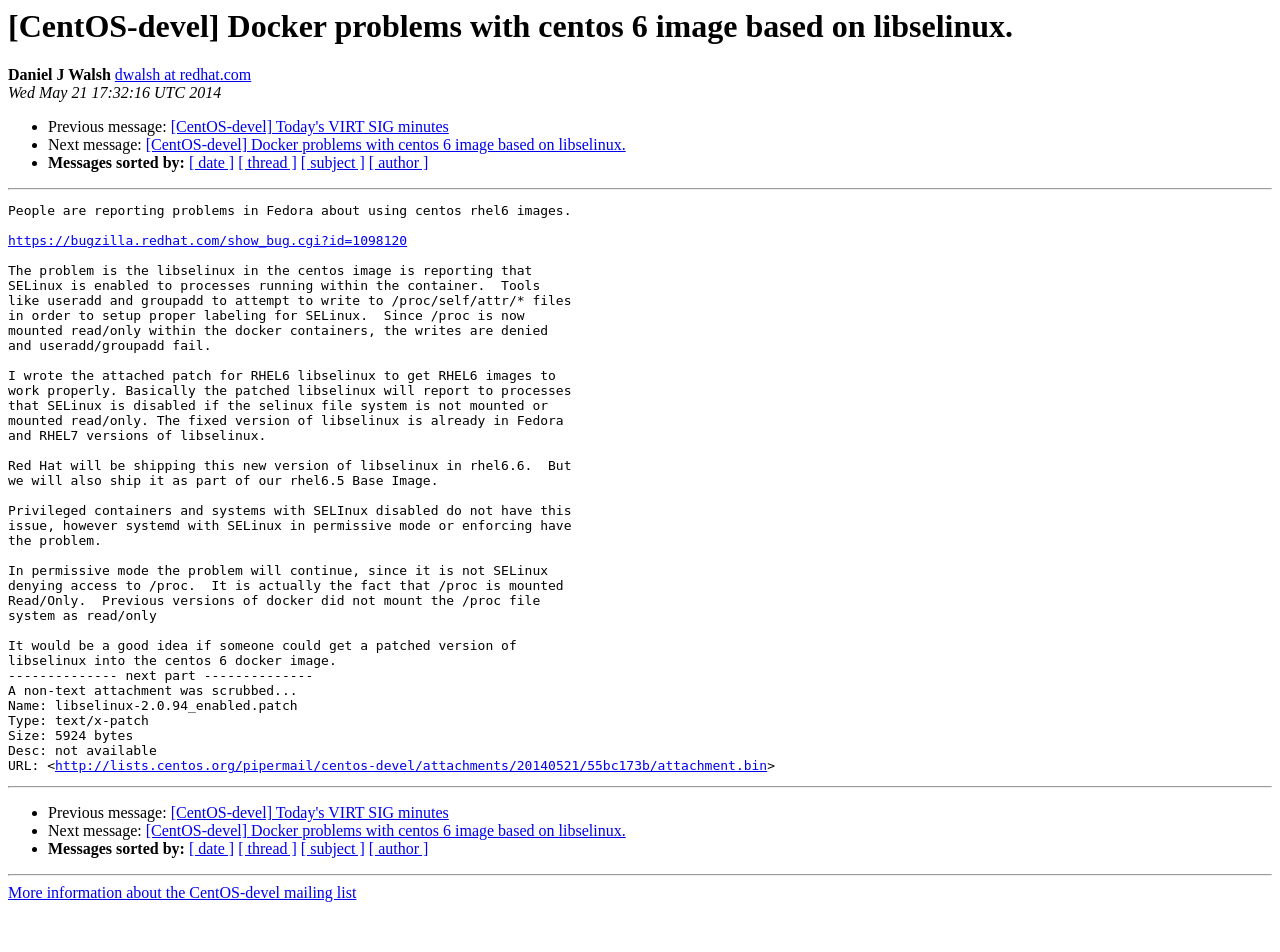Using the format (top-left x, top-left y, bottom-right x, bottom-right y), provide the bounding box coordinates for the described UI element. All values should be floating point numbers between 0 and 1: http://lists.centos.org/pipermail/centos-devel/attachments/20140521/55bc173b/attachment.bin

[0.043, 0.797, 0.599, 0.812]